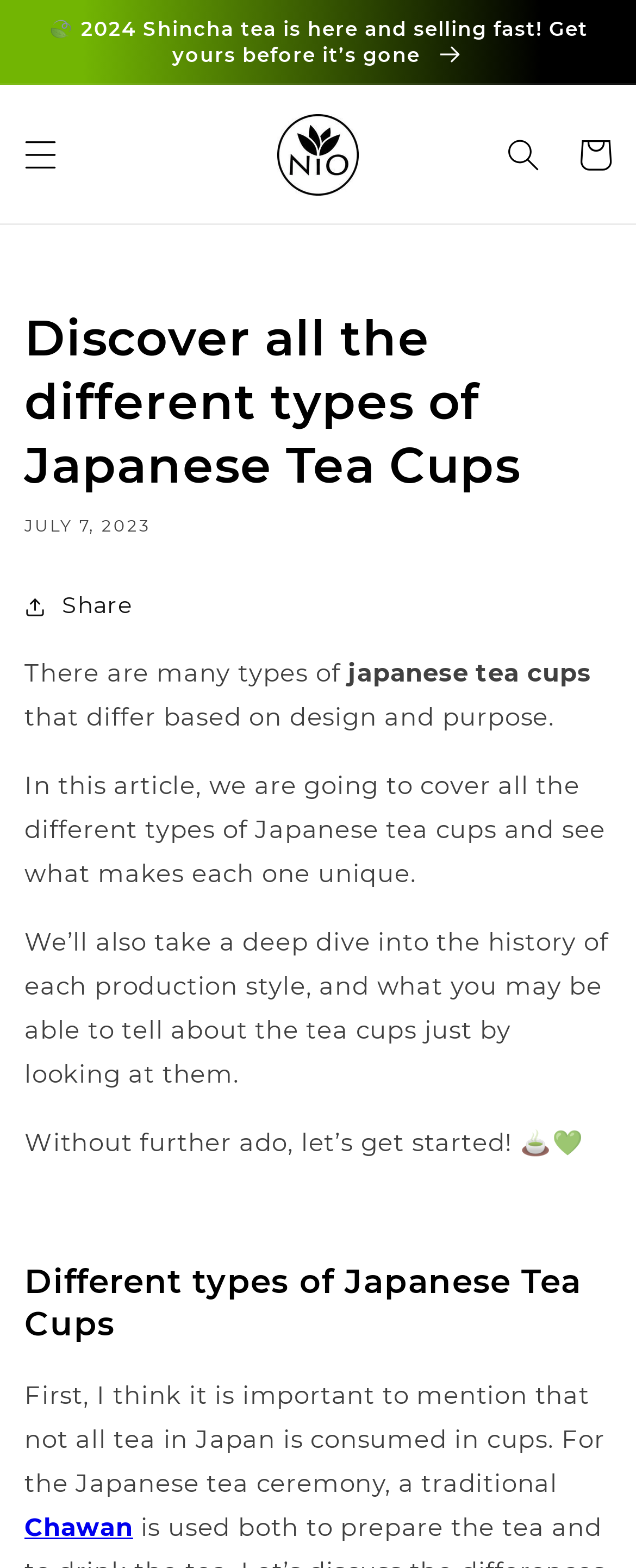Locate the bounding box for the described UI element: "Cart". Ensure the coordinates are four float numbers between 0 and 1, formatted as [left, top, right, bottom].

[0.879, 0.076, 0.992, 0.121]